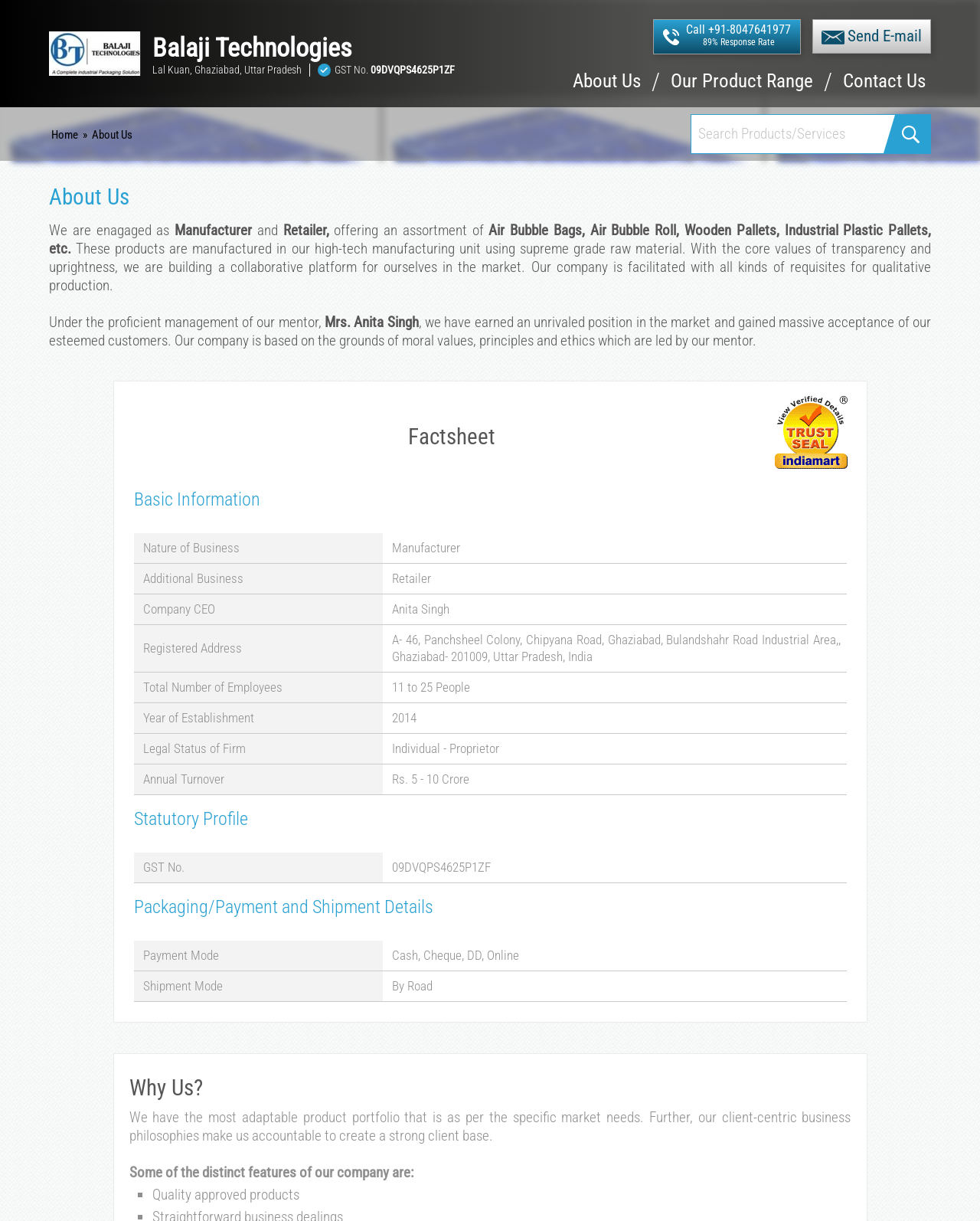Predict the bounding box of the UI element based on the description: "Send E-mail". The coordinates should be four float numbers between 0 and 1, formatted as [left, top, right, bottom].

[0.829, 0.016, 0.95, 0.044]